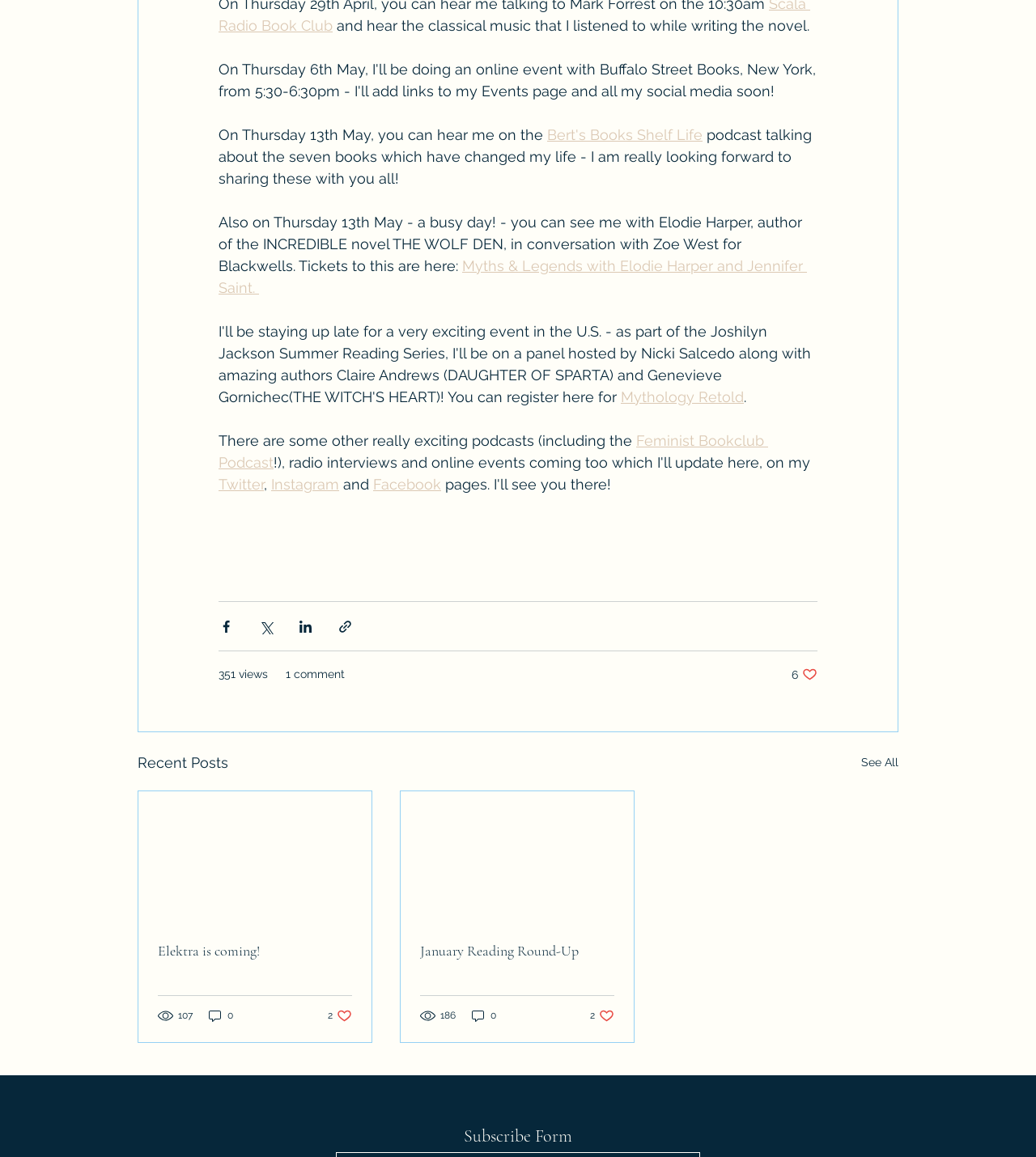Find the bounding box coordinates of the element's region that should be clicked in order to follow the given instruction: "Connect with us". The coordinates should consist of four float numbers between 0 and 1, i.e., [left, top, right, bottom].

None